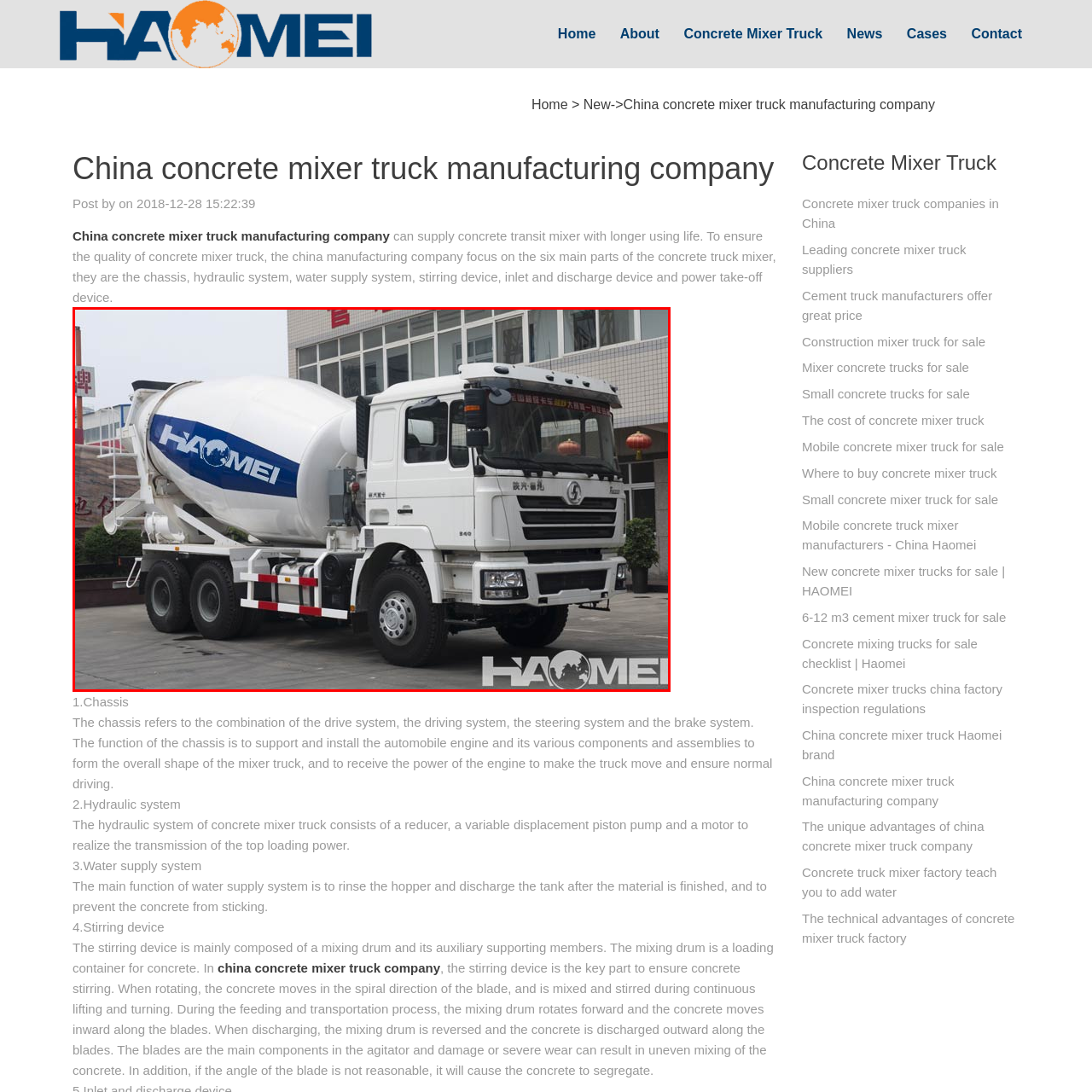Where is the truck likely located?
Please focus on the image surrounded by the red bounding box and provide a one-word or phrase answer based on the image.

Near a manufacturing facility